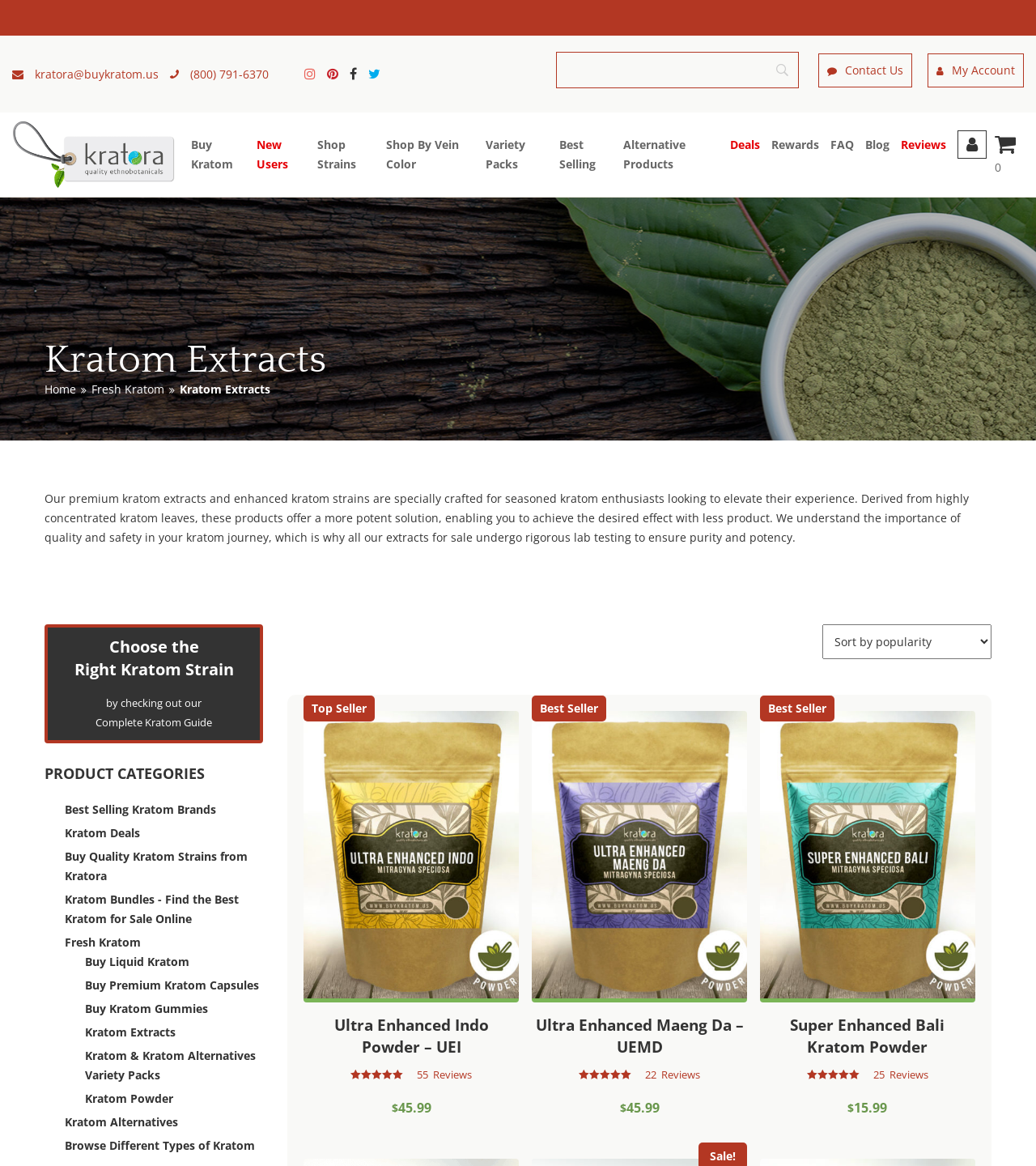Determine the bounding box coordinates in the format (top-left x, top-left y, bottom-right x, bottom-right y). Ensure all values are floating point numbers between 0 and 1. Identify the bounding box of the UI element described by: title="<i class="fa fa-pinterest"></i>"

[0.316, 0.055, 0.334, 0.072]